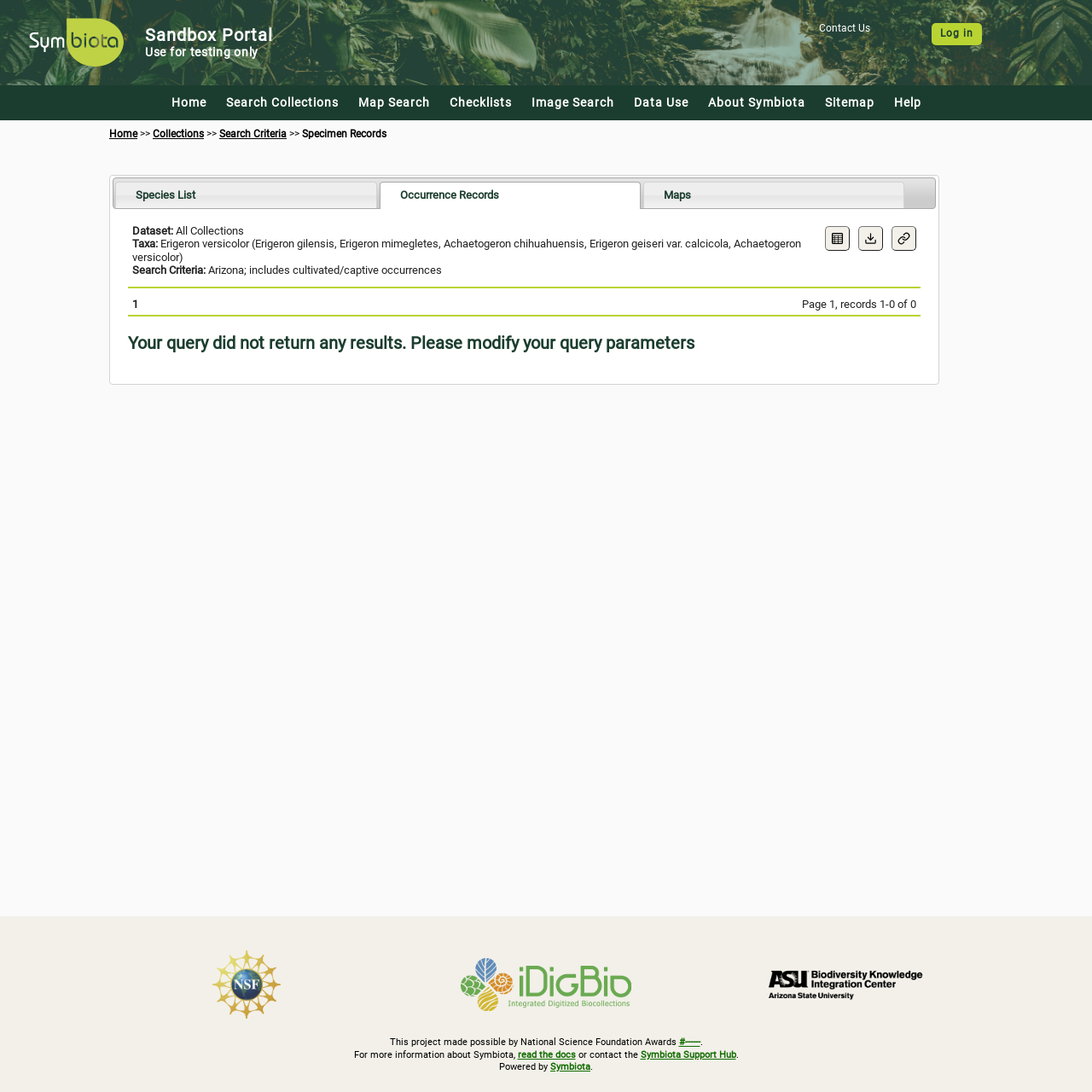Using the provided description title="Biodiversity Knowledge Integration Center", find the bounding box coordinates for the UI element. Provide the coordinates in (top-left x, top-left y, bottom-right x, bottom-right y) format, ensuring all values are between 0 and 1.

[0.649, 0.881, 0.9, 0.922]